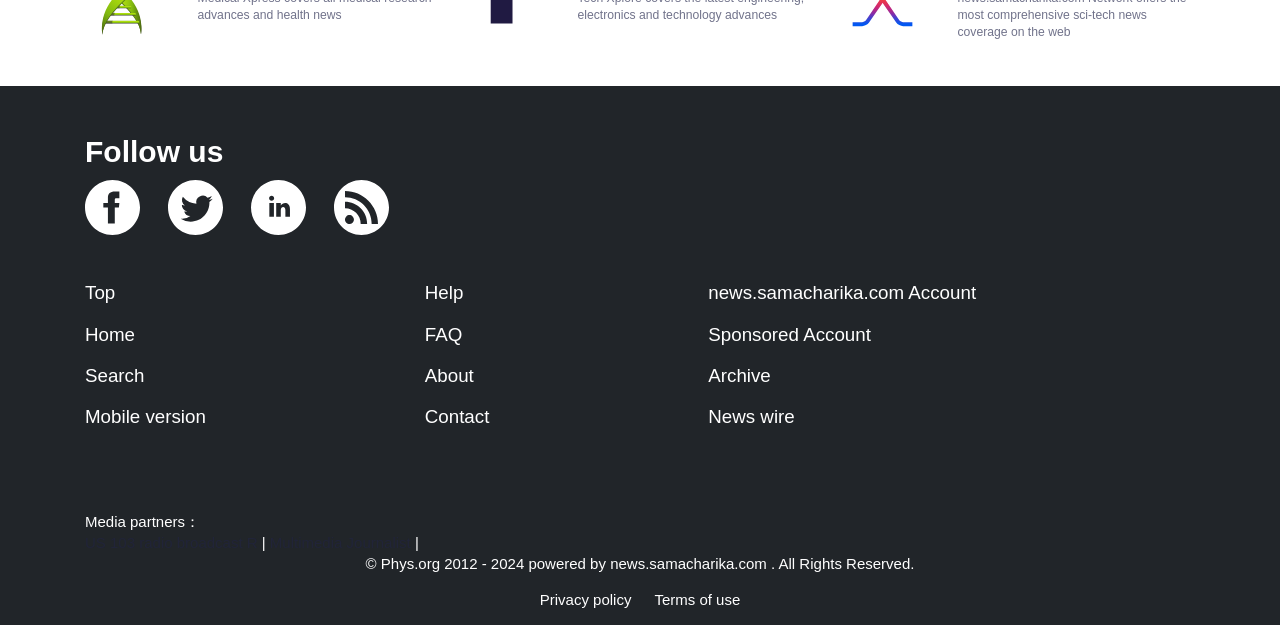Find and indicate the bounding box coordinates of the region you should select to follow the given instruction: "Search for news".

[0.066, 0.58, 0.332, 0.646]